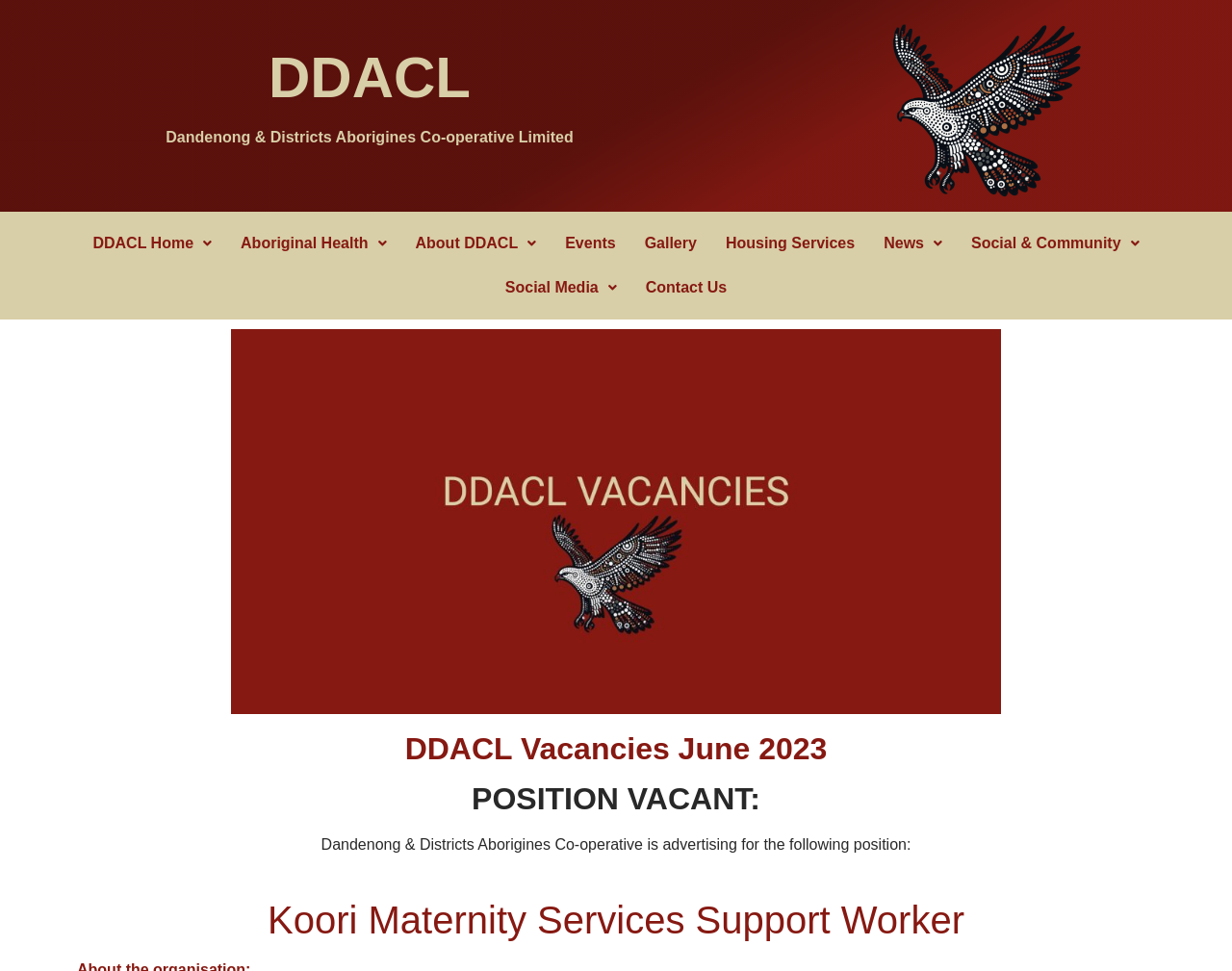What is the position being advertised?
Craft a detailed and extensive response to the question.

The position being advertised can be found in the heading element 'POSITION VACANT:' which is located at the middle of the webpage, indicating that the position being advertised is a Support Worker.